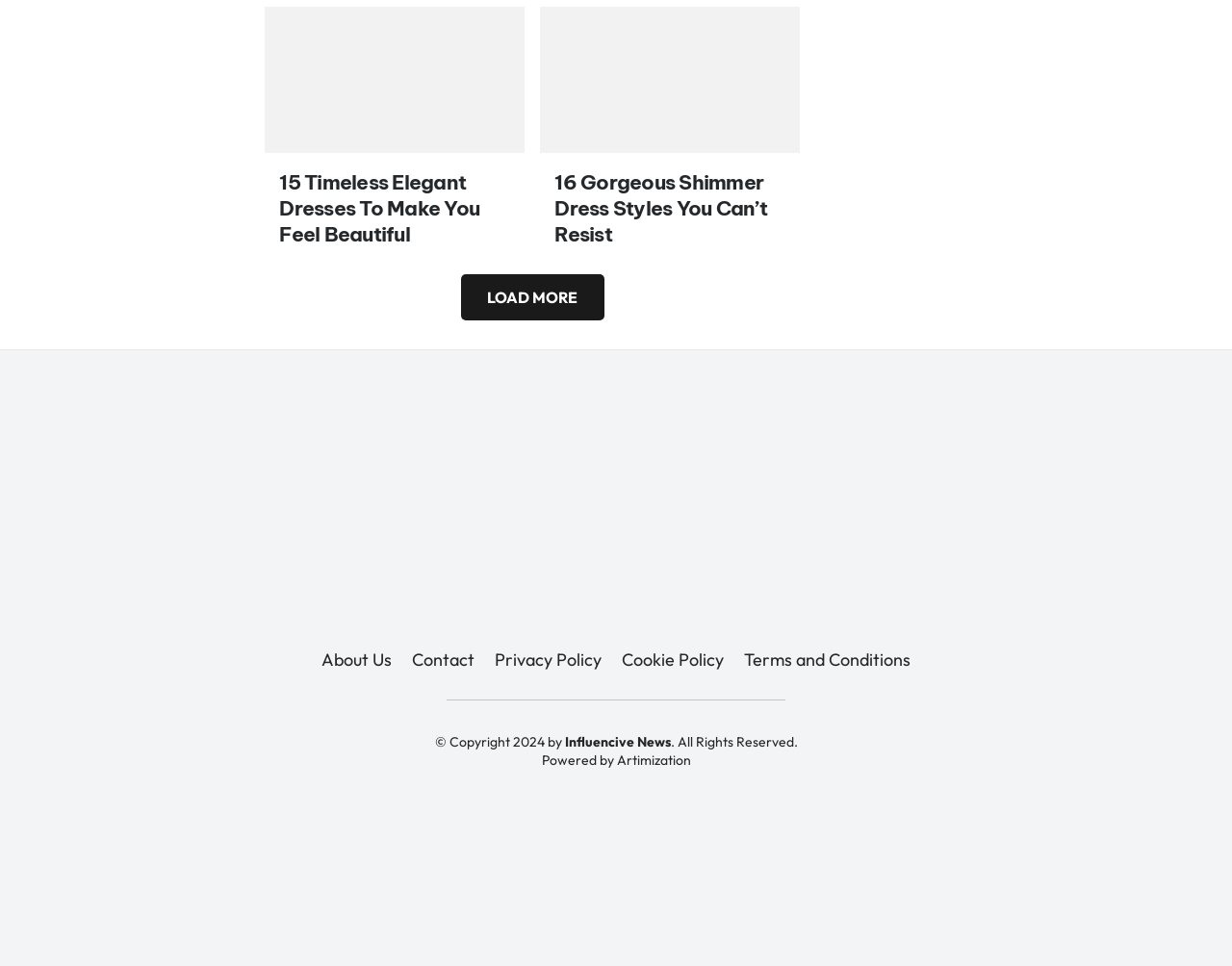Using the elements shown in the image, answer the question comprehensively: How many links are in the footer section?

The footer section contains links to 'About Us', 'Contact', 'Privacy Policy', 'Cookie Policy', 'Terms and Conditions', and 'DMCA.com Protection Status', which totals 6 links.